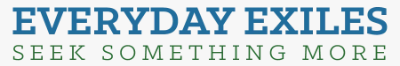Answer the question using only a single word or phrase: 
Is the design of the image modern?

Yes